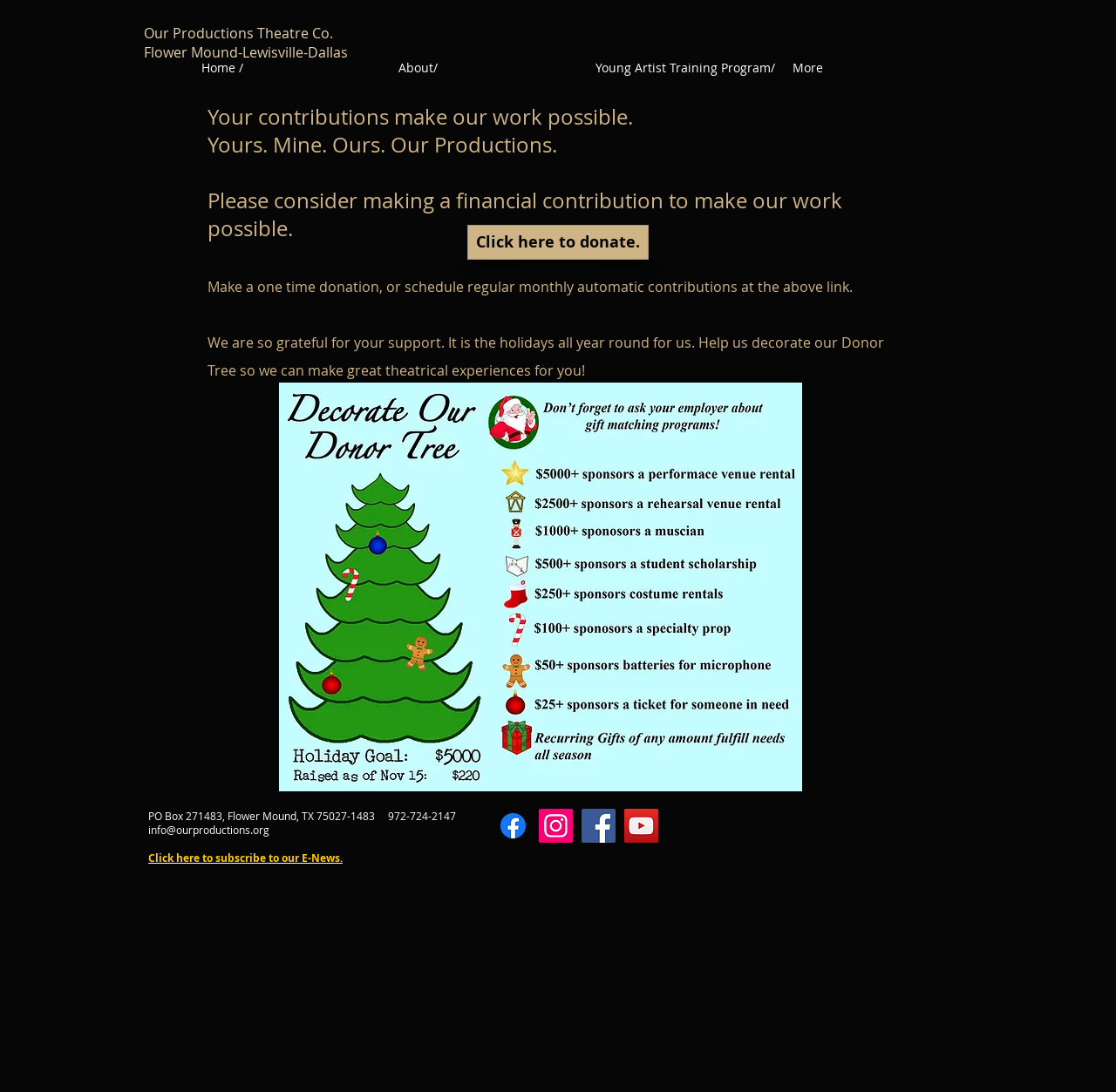Using the description: "aria-label="YouTube"", identify the bounding box of the corresponding UI element in the screenshot.

[0.559, 0.741, 0.59, 0.772]